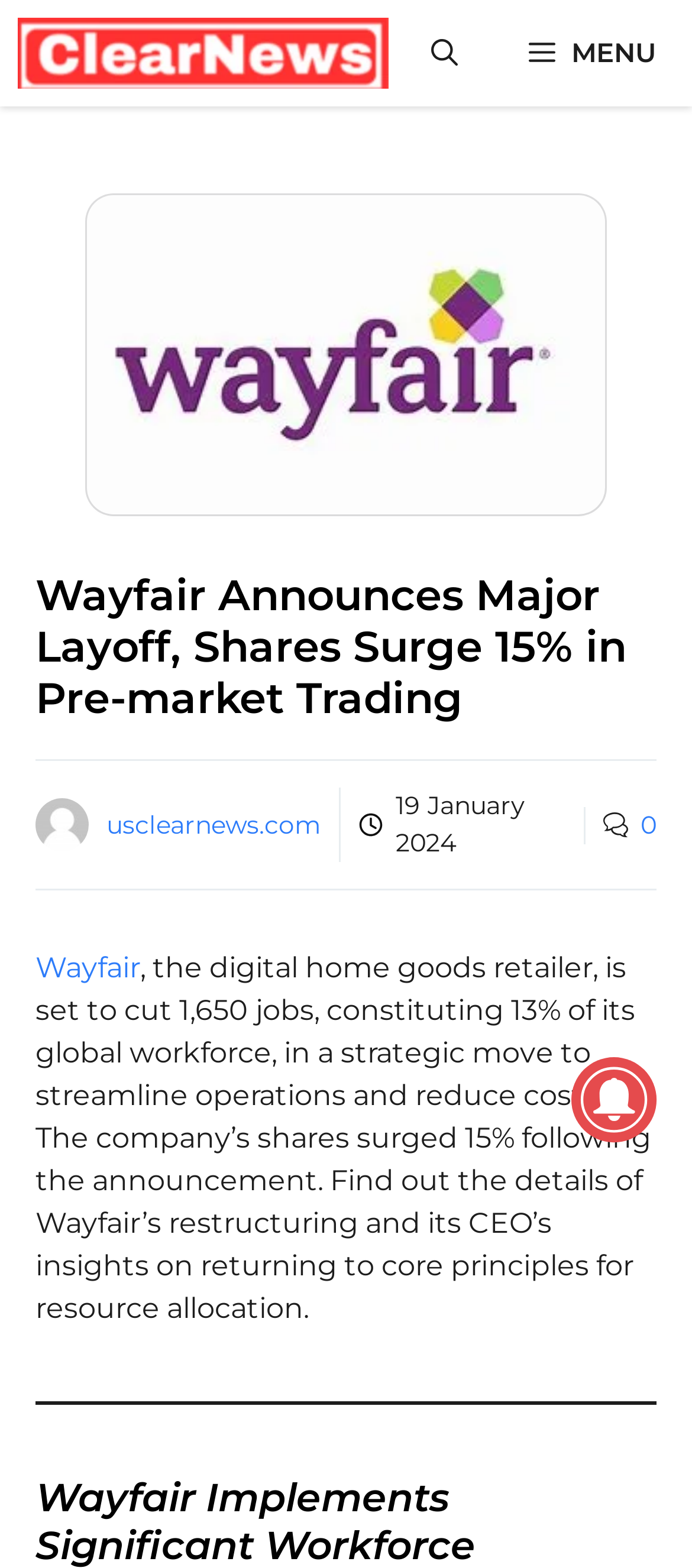Extract the primary heading text from the webpage.

Wayfair Announces Major Layoff, Shares Surge 15% in Pre-market Trading